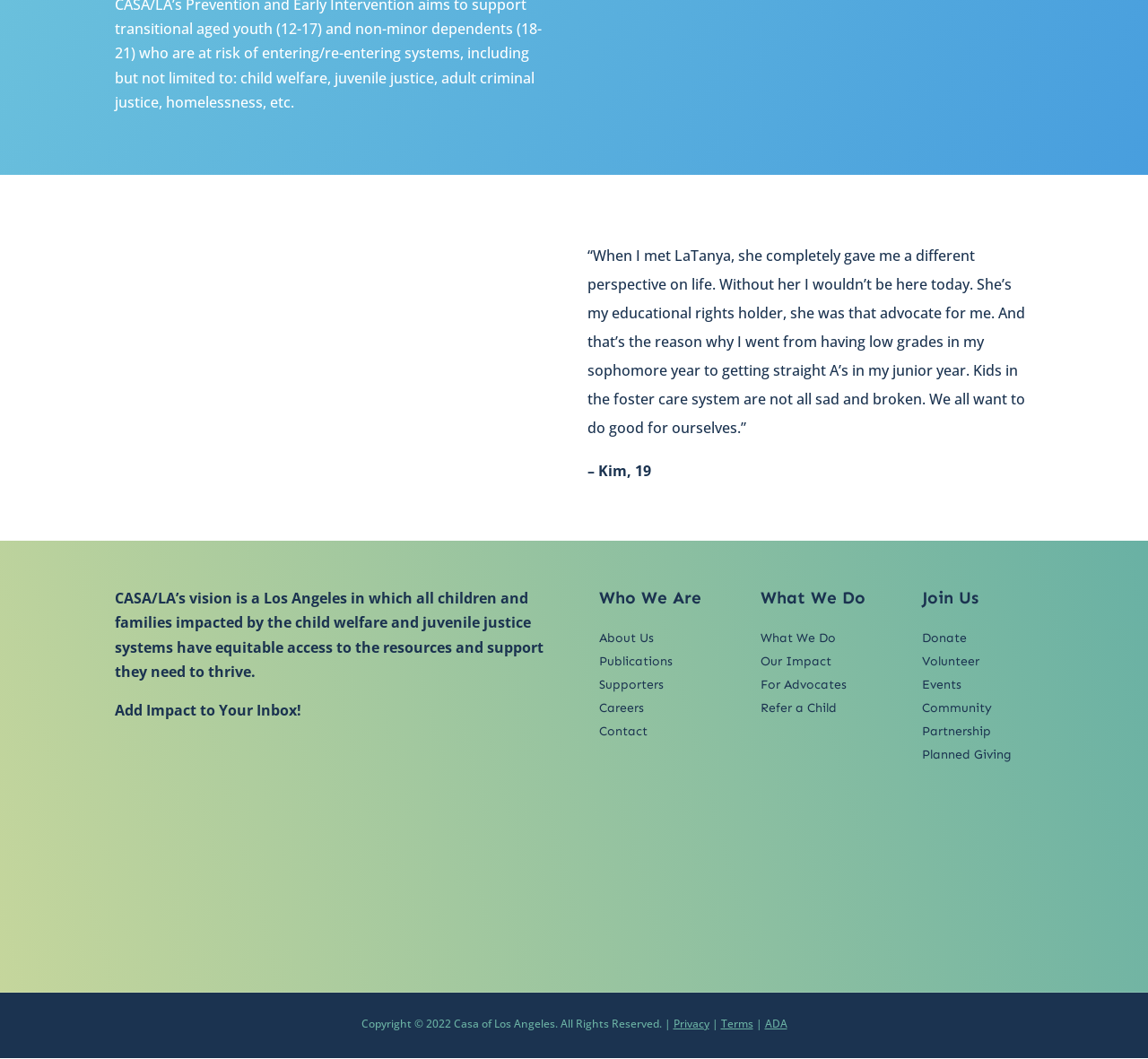Please determine the bounding box coordinates of the element's region to click in order to carry out the following instruction: "Read 'Who We Are'". The coordinates should be four float numbers between 0 and 1, i.e., [left, top, right, bottom].

[0.522, 0.554, 0.619, 0.584]